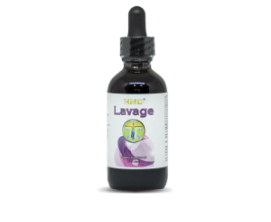What is the purpose of the product?
Please respond to the question with a detailed and well-explained answer.

The caption explains that the product, HMD Lavage, is designed to support health and wellness by aiding the body's natural detox processes, implying that its primary purpose is to detoxify the body.